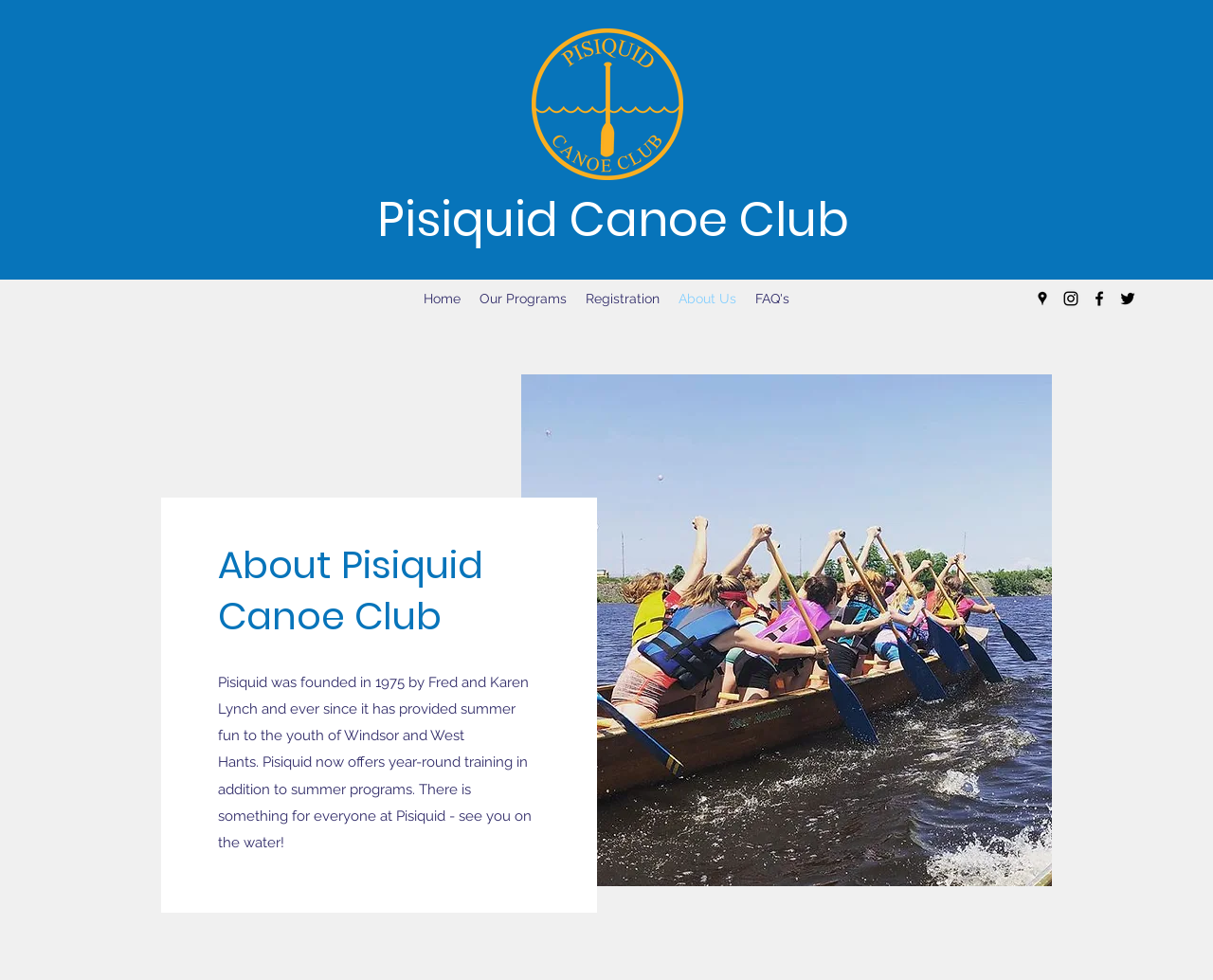Answer the question in a single word or phrase:
How many regions are there on the page?

2